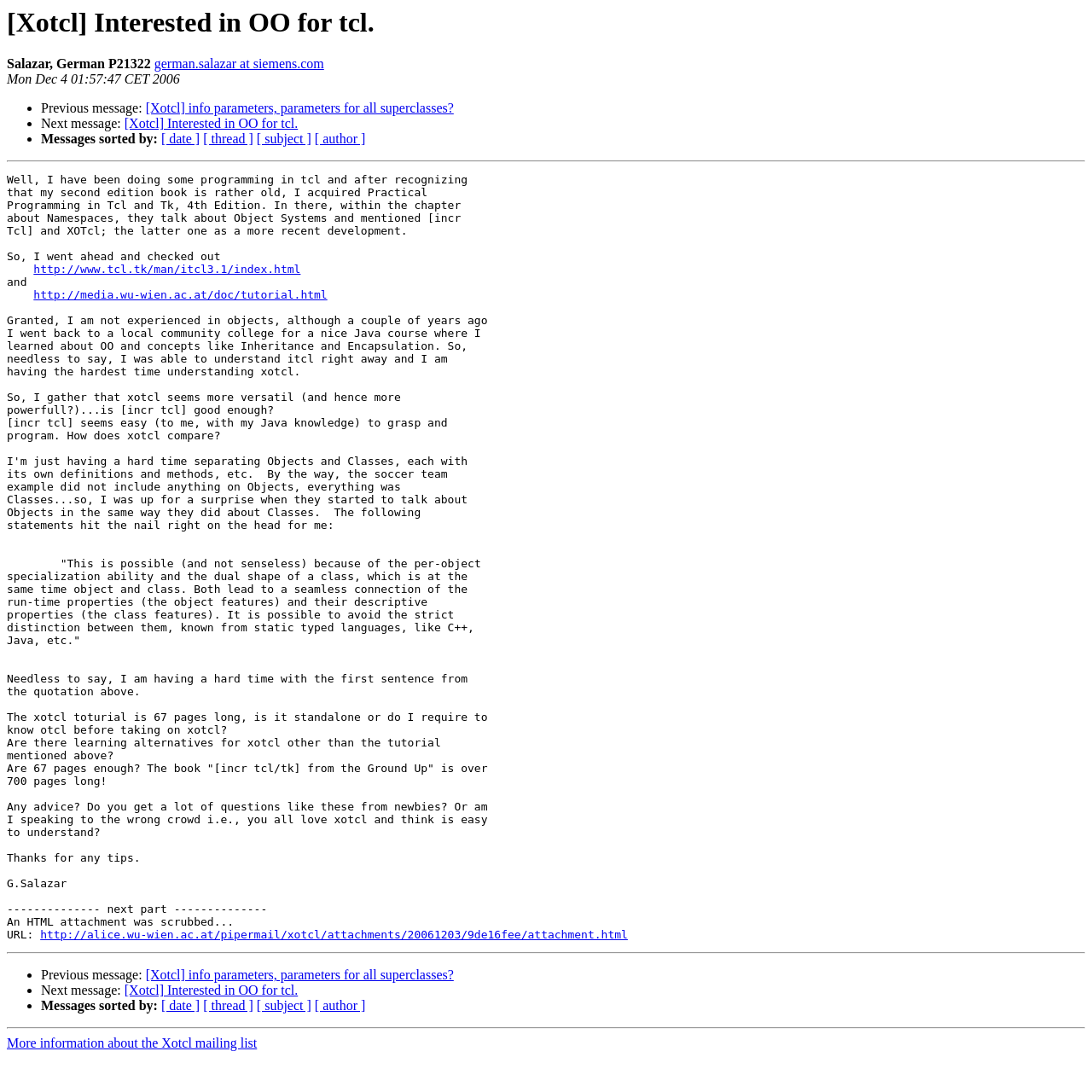Provide the bounding box coordinates of the HTML element described as: "[ author ]". The bounding box coordinates should be four float numbers between 0 and 1, i.e., [left, top, right, bottom].

[0.288, 0.914, 0.335, 0.928]